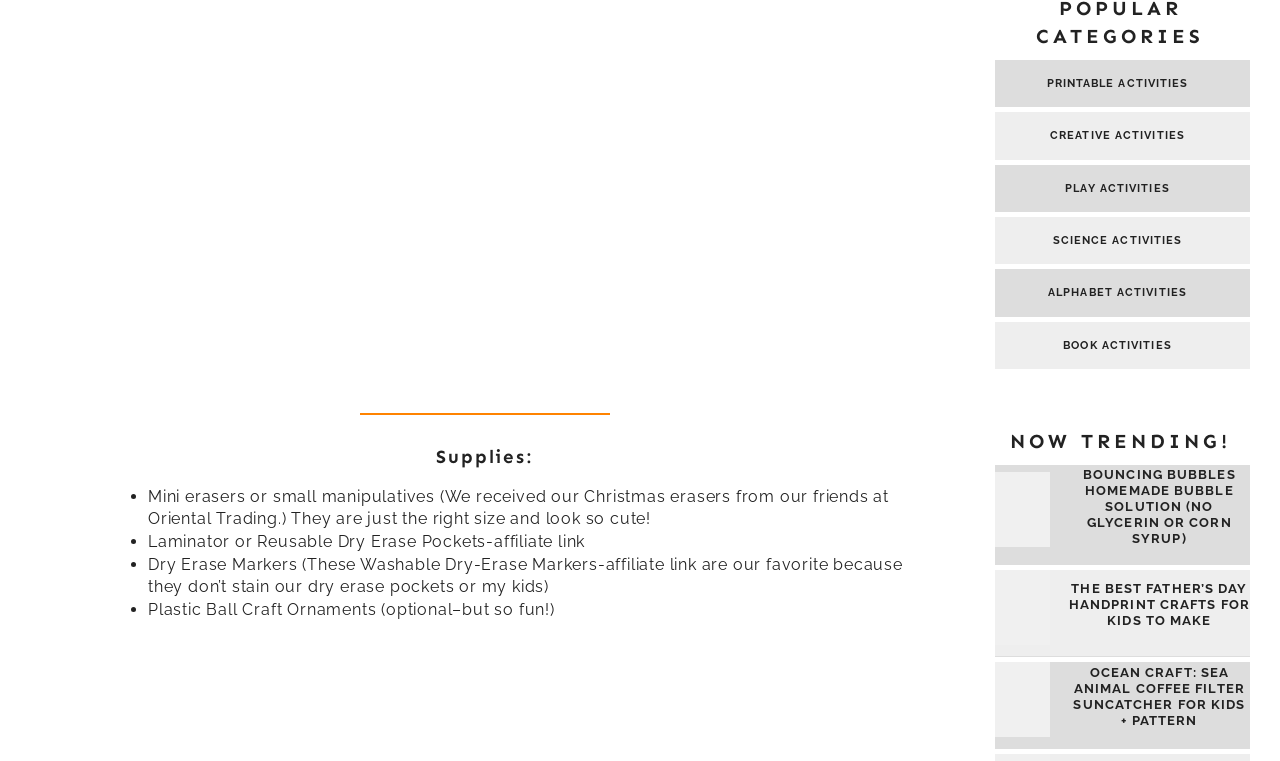Locate the bounding box coordinates of the item that should be clicked to fulfill the instruction: "Click on 'CREATIVE ACTIVITIES'".

[0.82, 0.17, 0.926, 0.187]